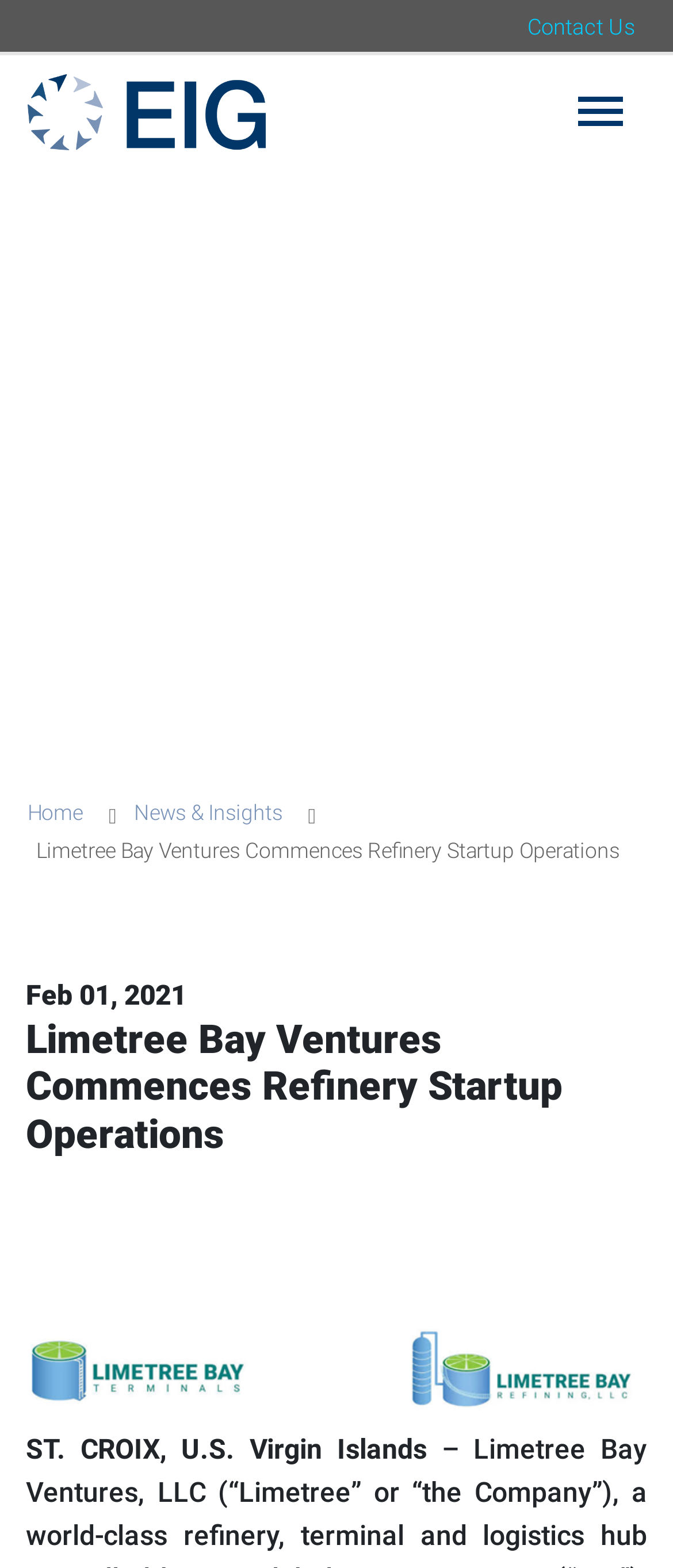What is the title of the news article?
Please utilize the information in the image to give a detailed response to the question.

I found a heading element with the text 'Limetree Bay Ventures Commences Refinery Startup Operations' which is likely to be the title of the news article.